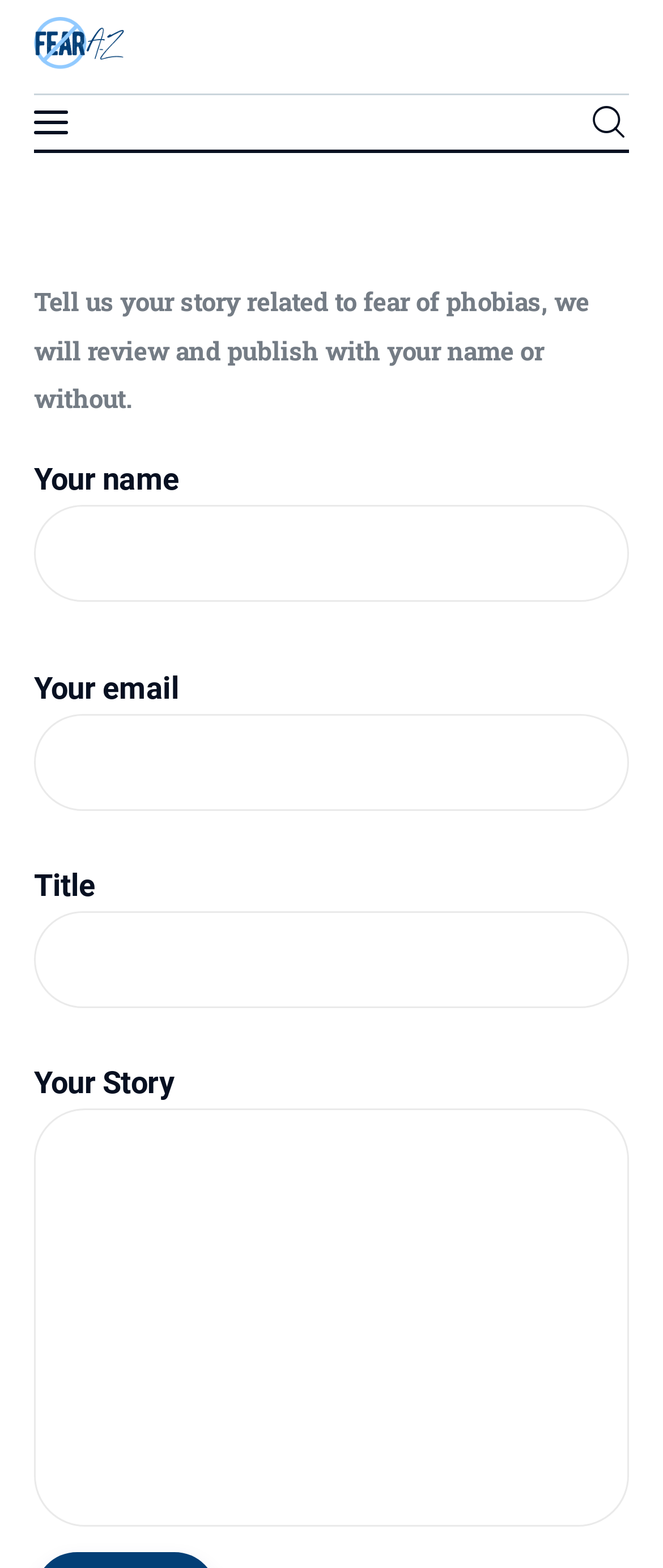Kindly determine the bounding box coordinates of the area that needs to be clicked to fulfill this instruction: "submit your story".

[0.885, 0.066, 0.949, 0.09]